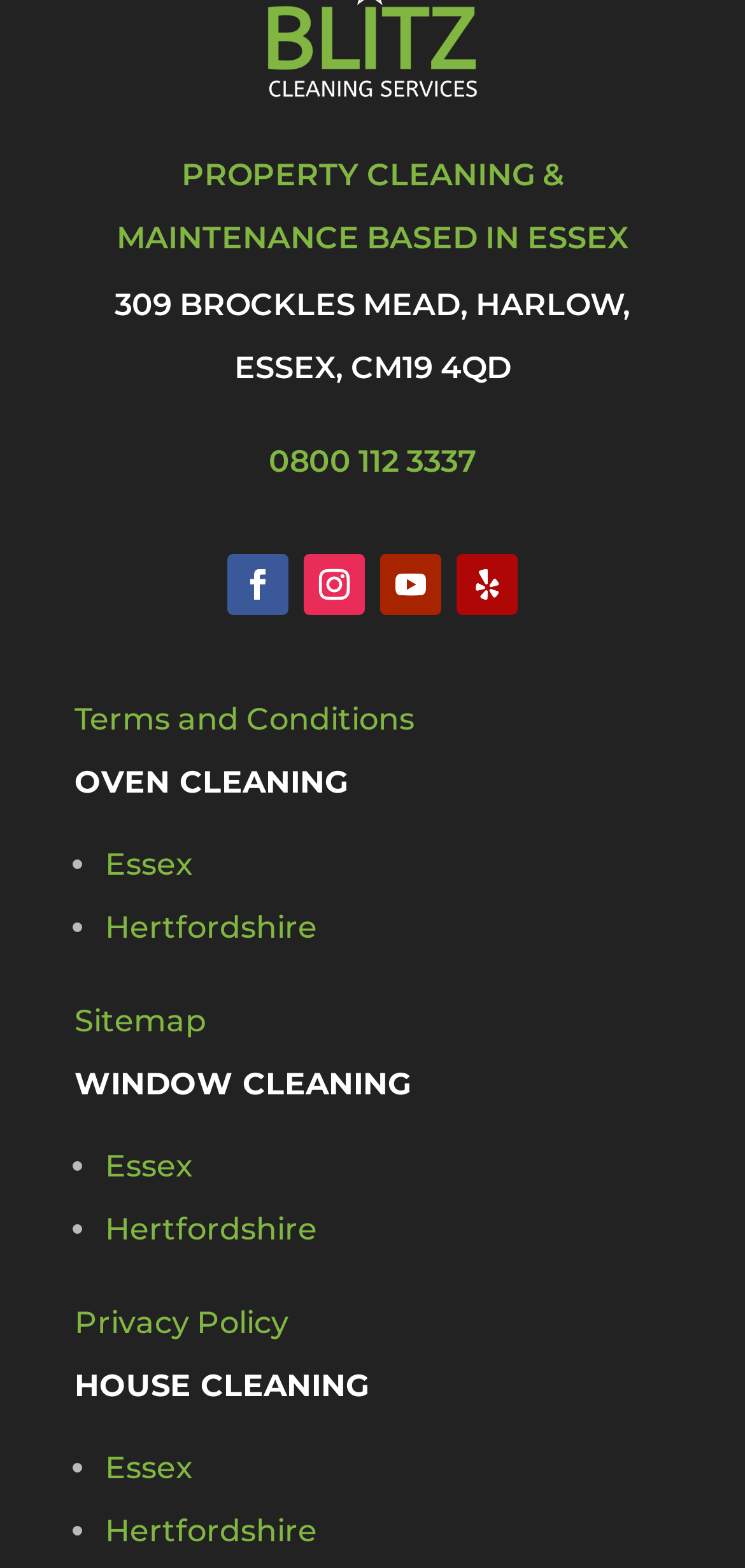Please pinpoint the bounding box coordinates for the region I should click to adhere to this instruction: "View Terms and Conditions".

[0.1, 0.447, 0.556, 0.47]